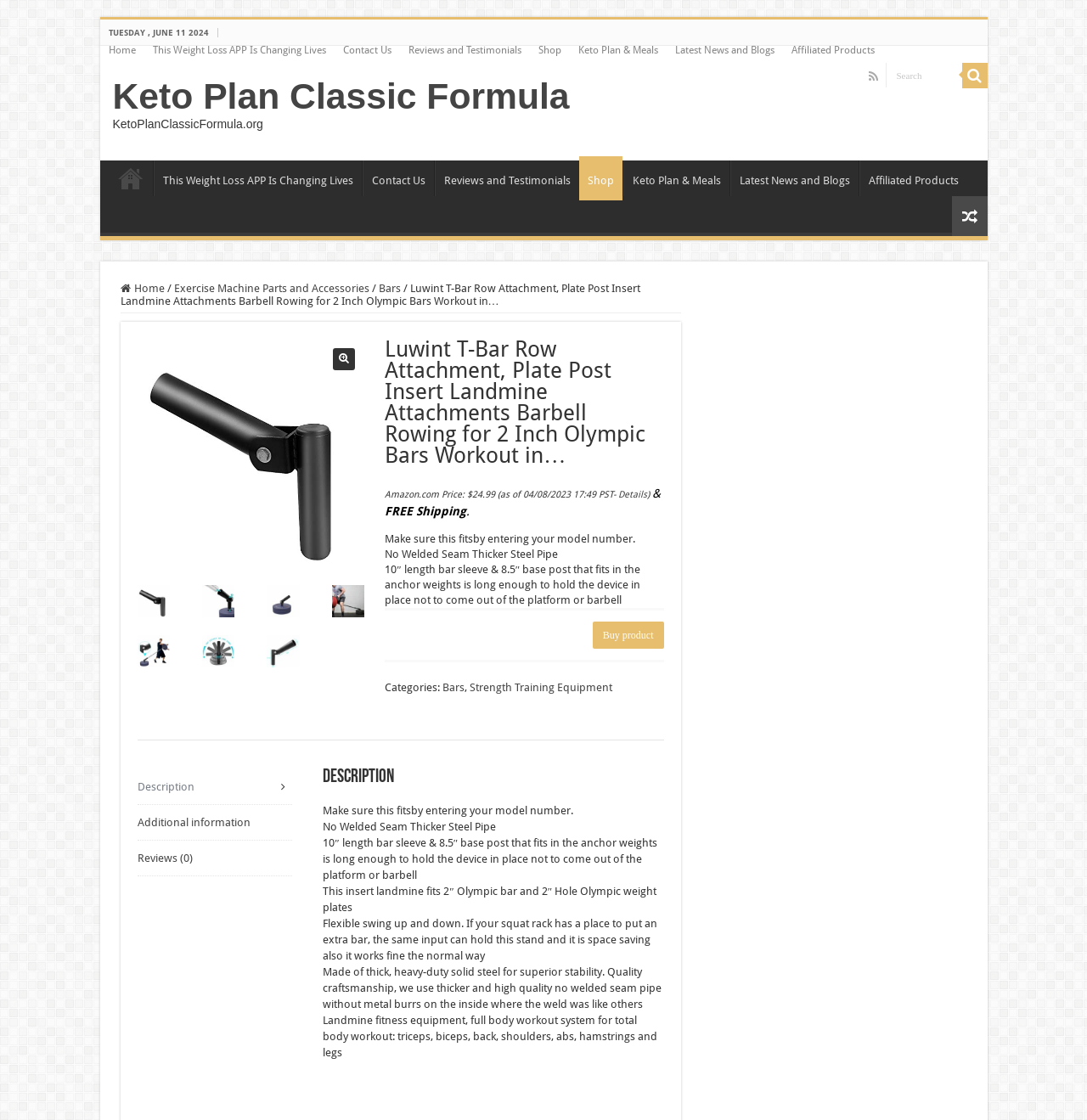Answer the question with a single word or phrase: 
What is the diameter of the Olympic bar that the product fits?

2 inches